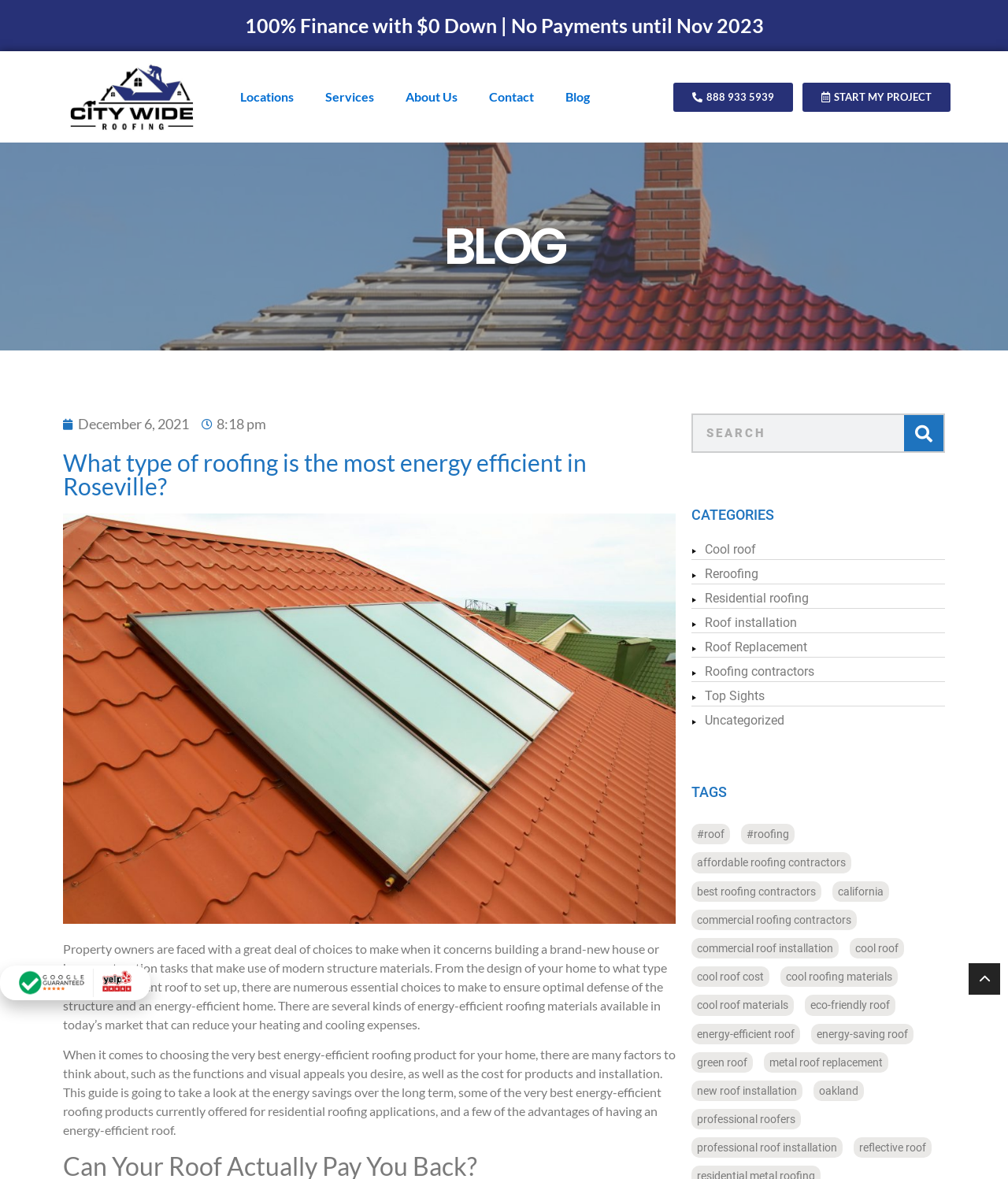What is the purpose of the search box?
Based on the image, answer the question with as much detail as possible.

I found a search box element with a placeholder text 'Search' and a button with the text 'Search'. This suggests that the search box is intended for users to search for specific topics or keywords within the blog.